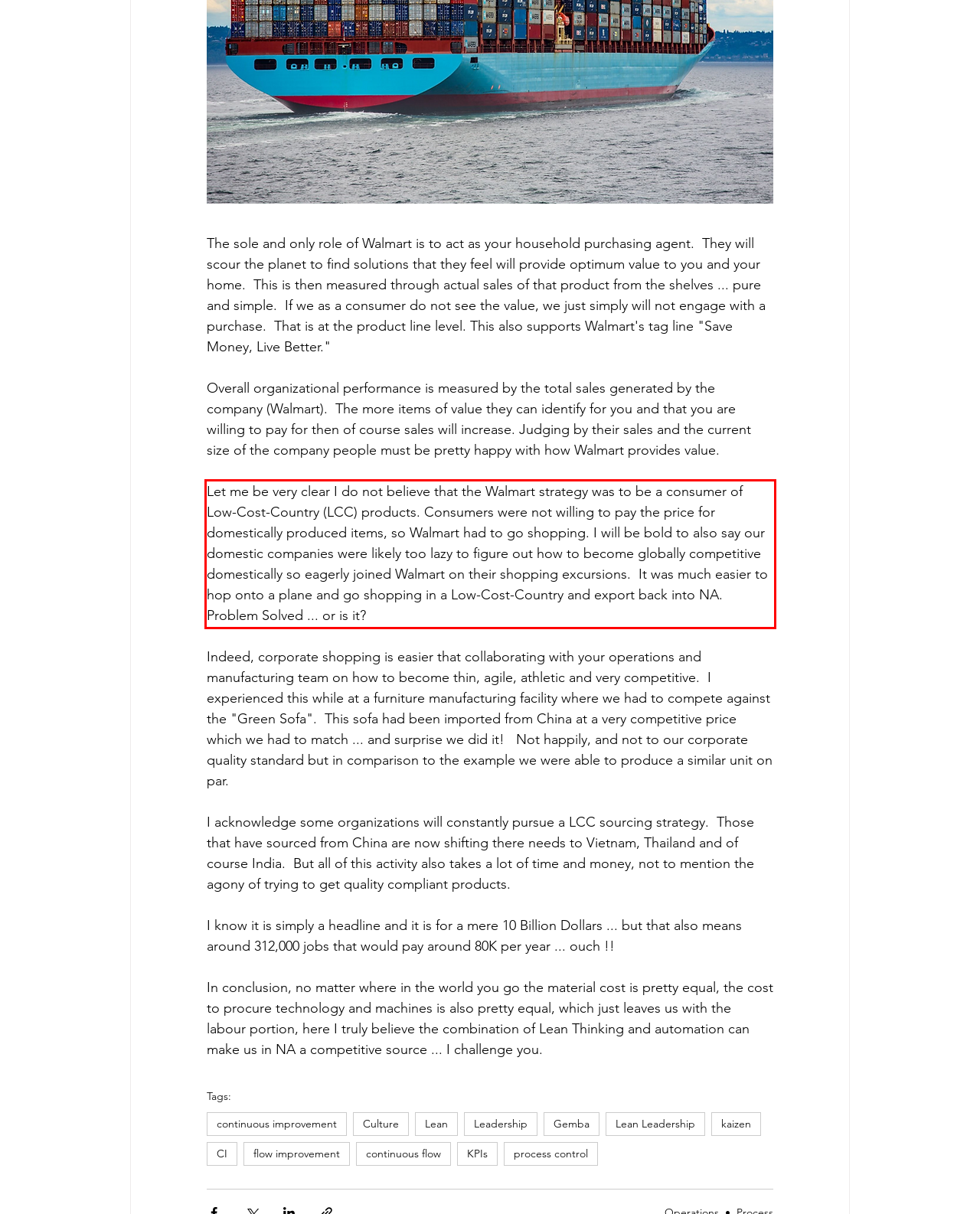Look at the screenshot of the webpage, locate the red rectangle bounding box, and generate the text content that it contains.

Let me be very clear I do not believe that the Walmart strategy was to be a consumer of Low-Cost-Country (LCC) products. Consumers were not willing to pay the price for domestically produced items, so Walmart had to go shopping. I will be bold to also say our domestic companies were likely too lazy to figure out how to become globally competitive domestically so eagerly joined Walmart on their shopping excursions. It was much easier to hop onto a plane and go shopping in a Low-Cost-Country and export back into NA. Problem Solved ... or is it?